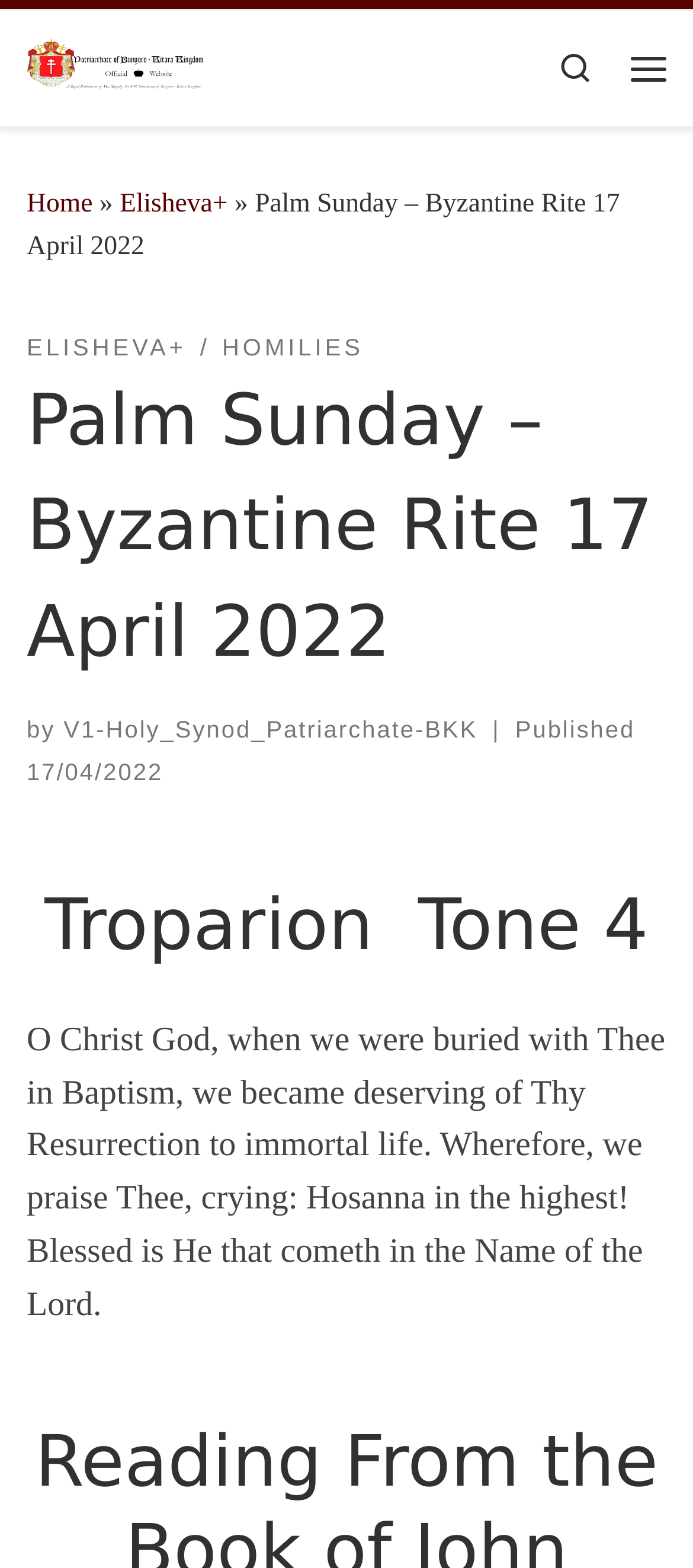Locate the bounding box coordinates of the clickable area needed to fulfill the instruction: "read homilies".

[0.32, 0.208, 0.525, 0.235]